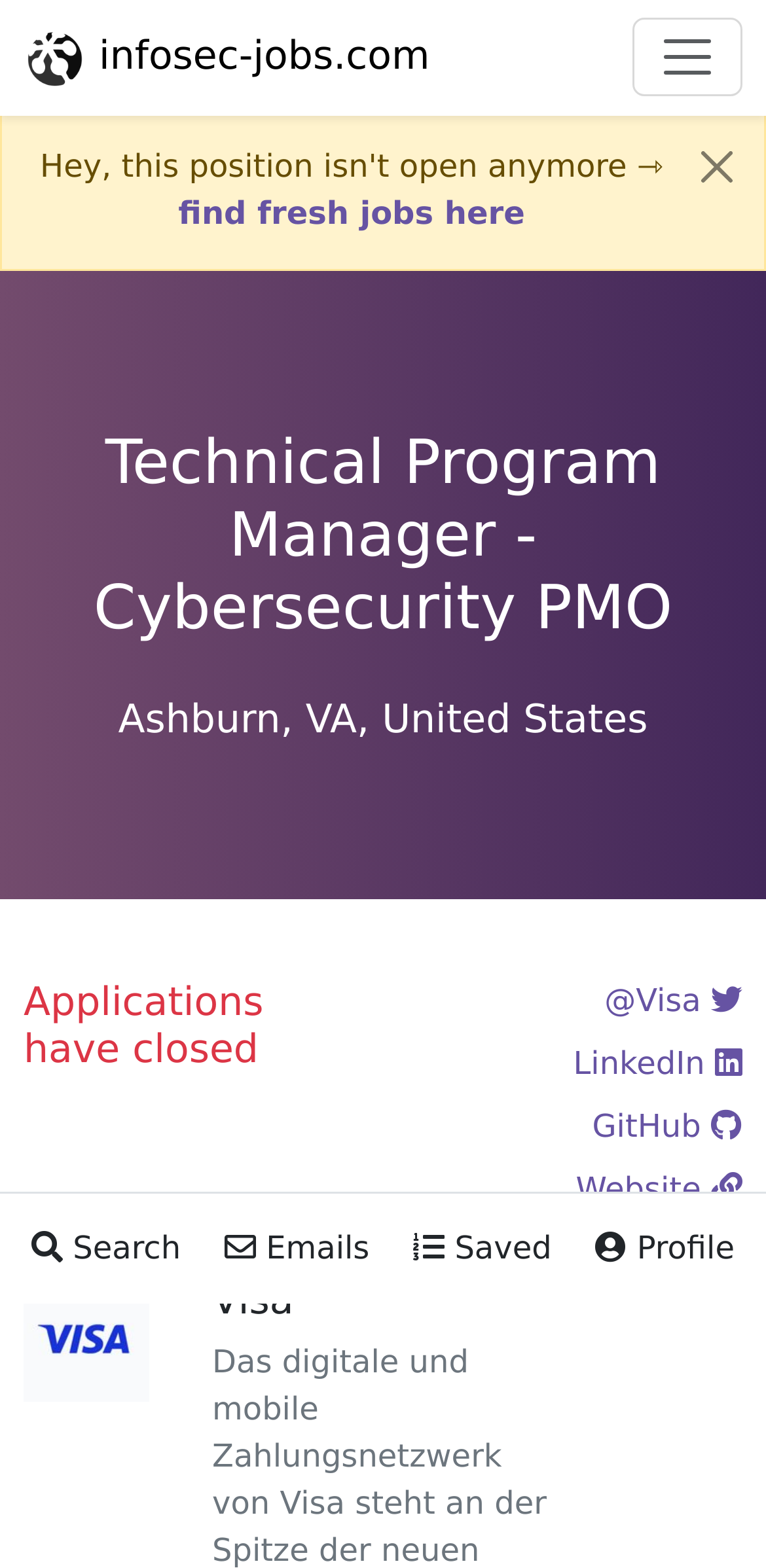Return the bounding box coordinates of the UI element that corresponds to this description: "find fresh jobs here". The coordinates must be given as four float numbers in the range of 0 and 1, [left, top, right, bottom].

[0.233, 0.124, 0.685, 0.148]